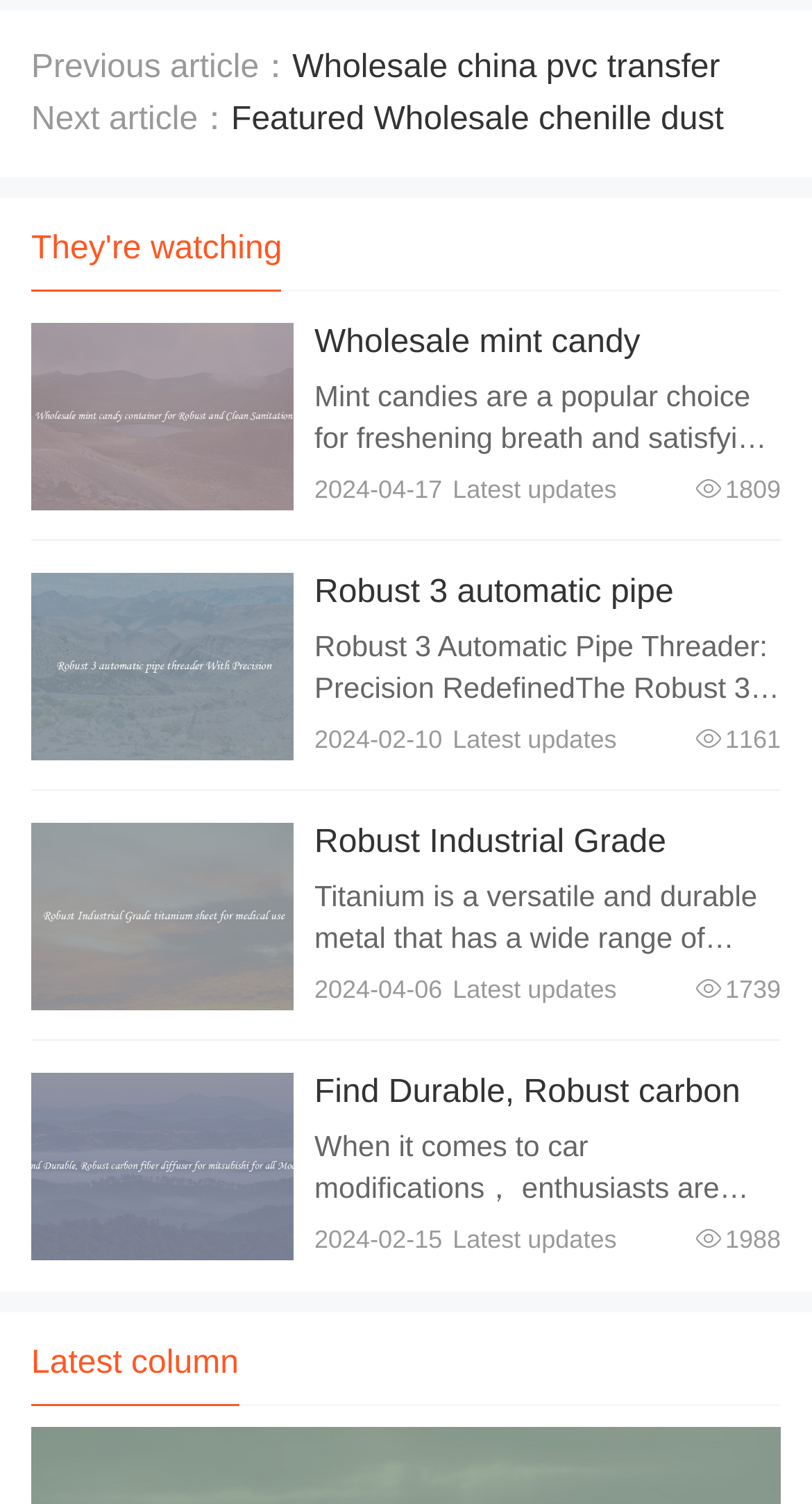Answer the question briefly using a single word or phrase: 
What is the purpose of the 'View details' links?

To view product details